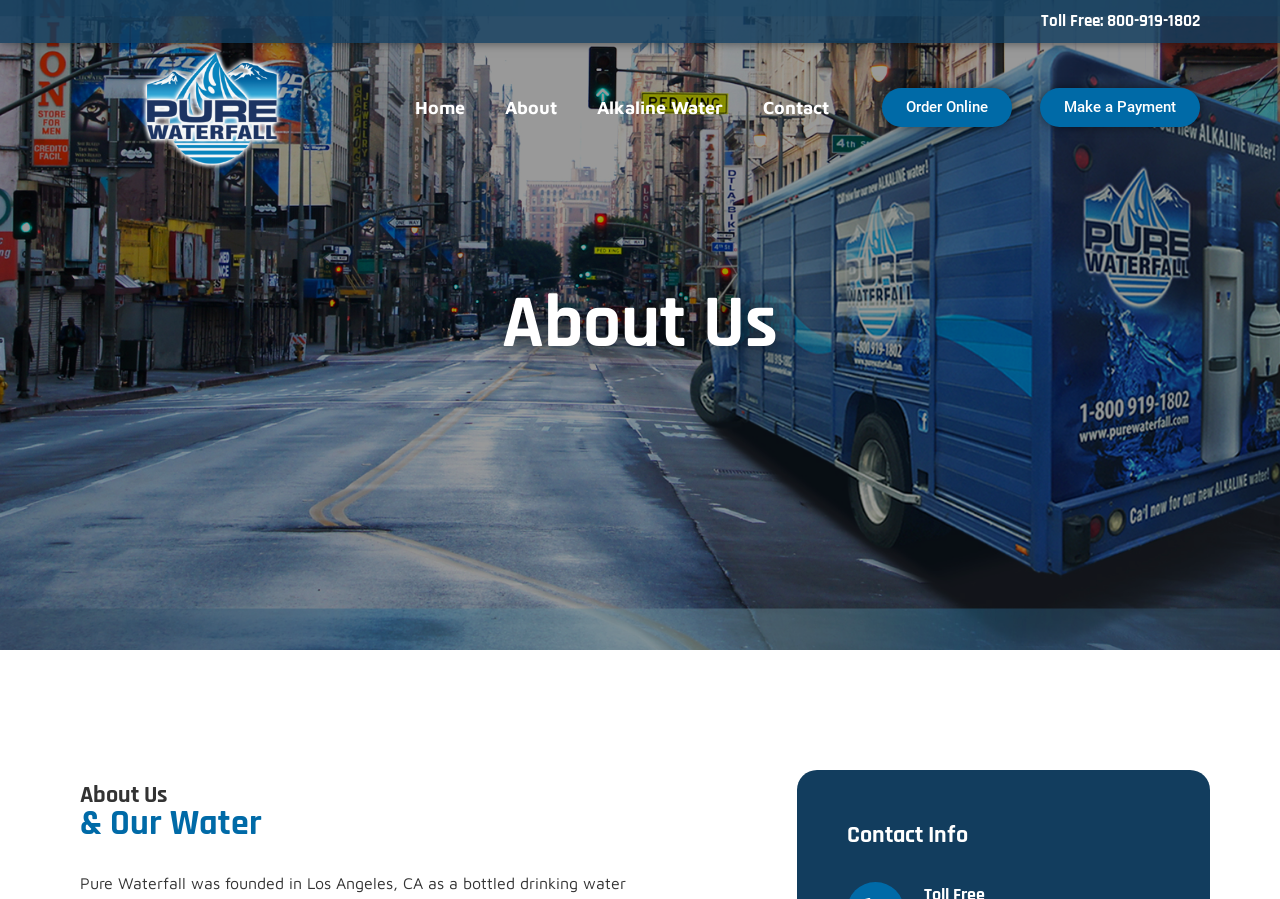Provide a single word or phrase answer to the question: 
How many links are in the top navigation?

4